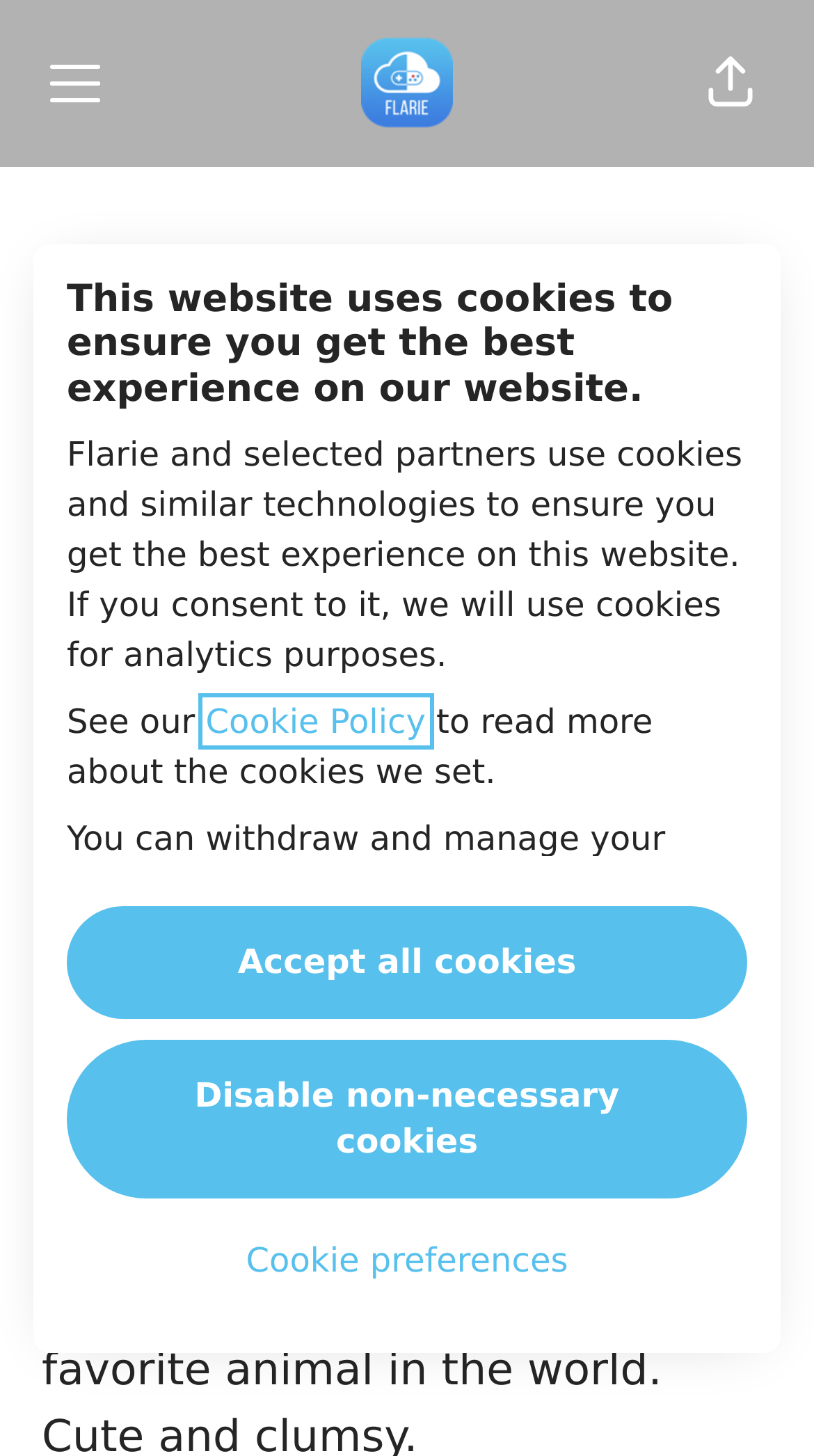What is the profession of Philip Brunberg?
Please use the visual content to give a single word or phrase answer.

Customer Success Manager